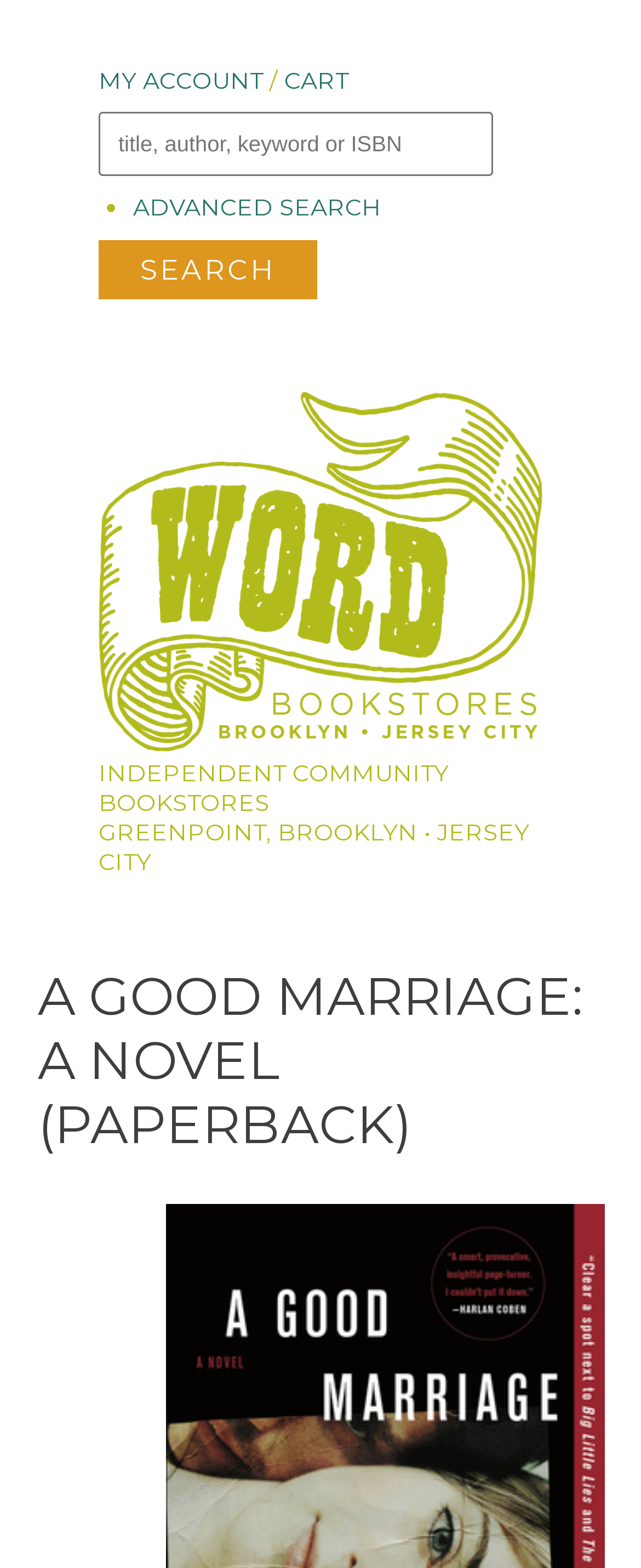Construct a comprehensive caption that outlines the webpage's structure and content.

This webpage appears to be an online bookstore, specifically showcasing a novel titled "A Good Marriage: A Novel (Paperback)". At the top left corner, there is a link to skip to the main content. Next to it, there are links to access the user's account and cart. A search form is located below, consisting of a text box and a search button. 

To the right of the search form, there is an advanced search option. Below the search form, there is a link to the homepage, accompanied by an image of a home icon. The homepage link is followed by a description of the bookstore, stating that it is an independent community bookstore with locations in Greenpoint, Brooklyn, and Jersey City.

The main content of the page is focused on the novel, with a heading that displays the title of the book.